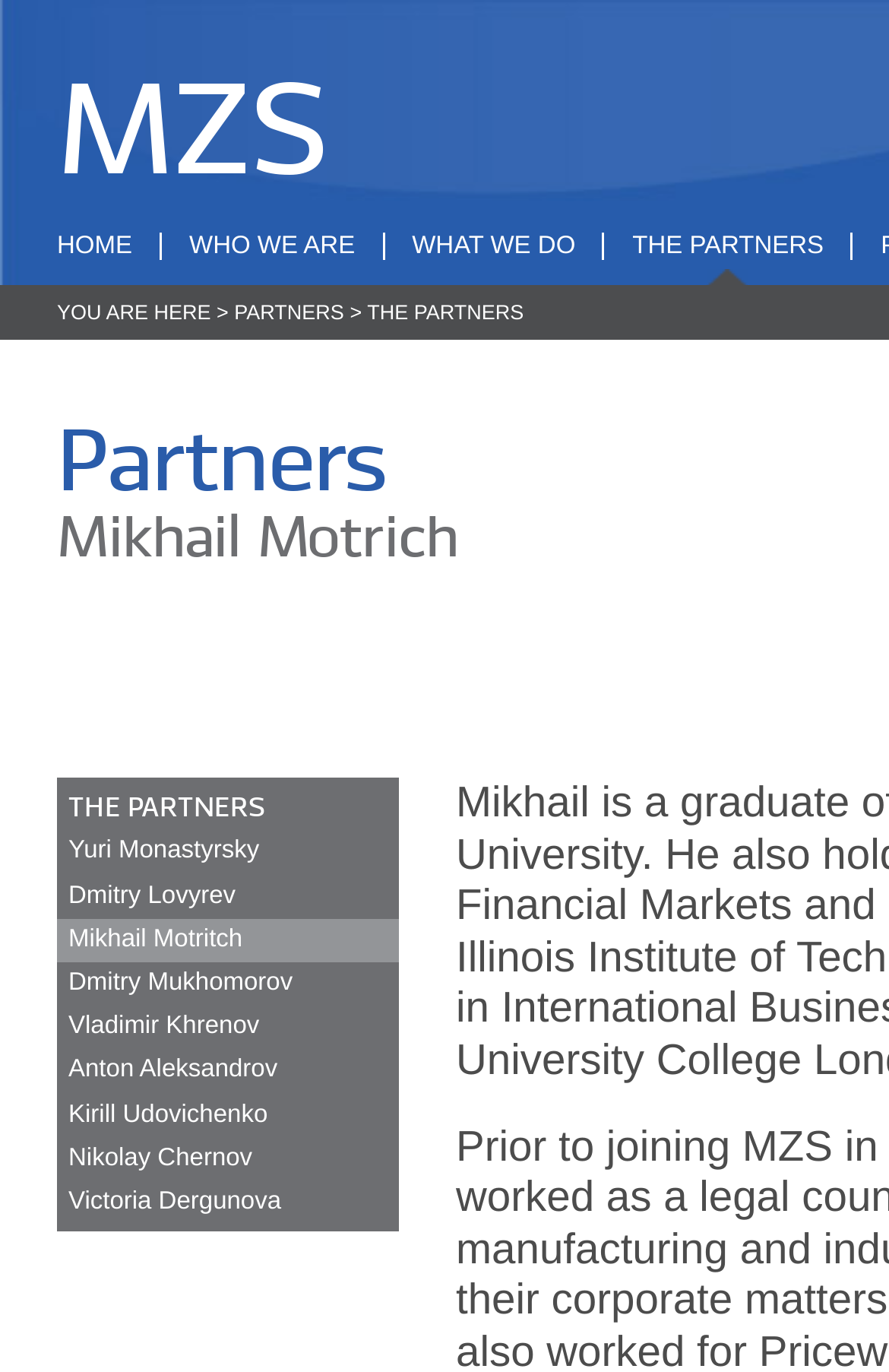Please identify the bounding box coordinates of the clickable element to fulfill the following instruction: "visit PARTNERS page". The coordinates should be four float numbers between 0 and 1, i.e., [left, top, right, bottom].

[0.264, 0.219, 0.387, 0.236]